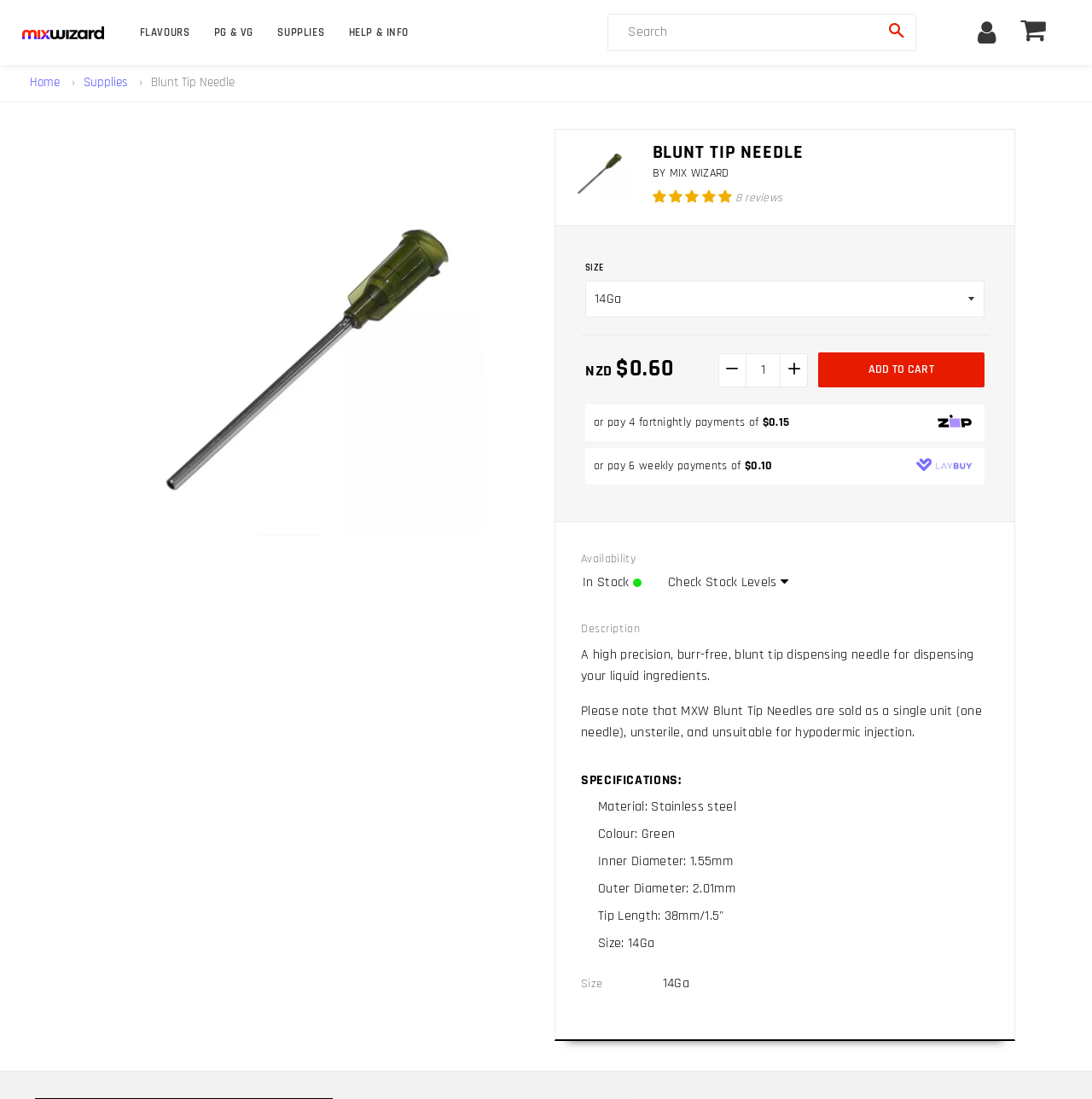Identify the bounding box of the HTML element described as: "Supplies".

[0.077, 0.068, 0.117, 0.082]